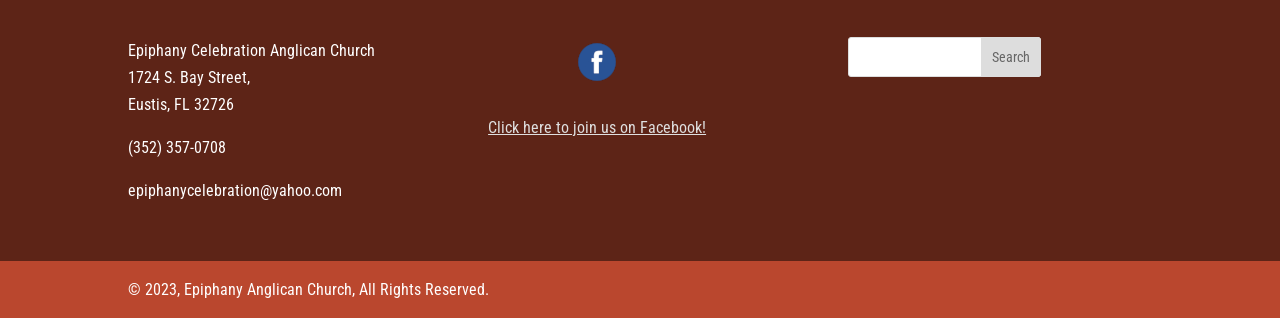Give a one-word or one-phrase response to the question: 
What is the email address of the church?

epiphanycelebration@yahoo.com